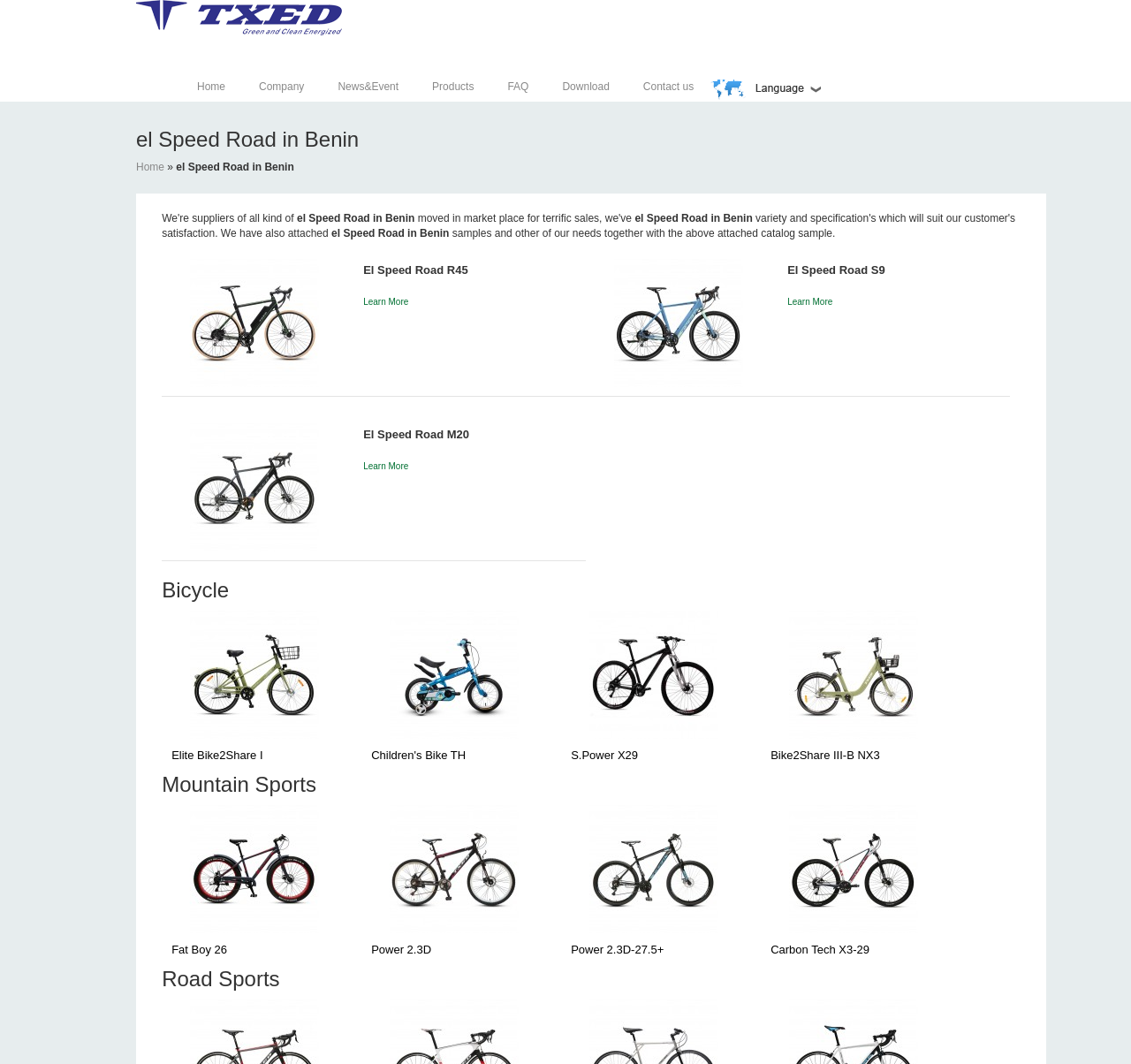Analyze the image and provide a detailed answer to the question: What is the name of the third product listed under 'Road Sports'?

The webpage does not provide enough information to determine the name of the third product listed under 'Road Sports', as only the category heading 'Road Sports' is available, but no product information is provided.